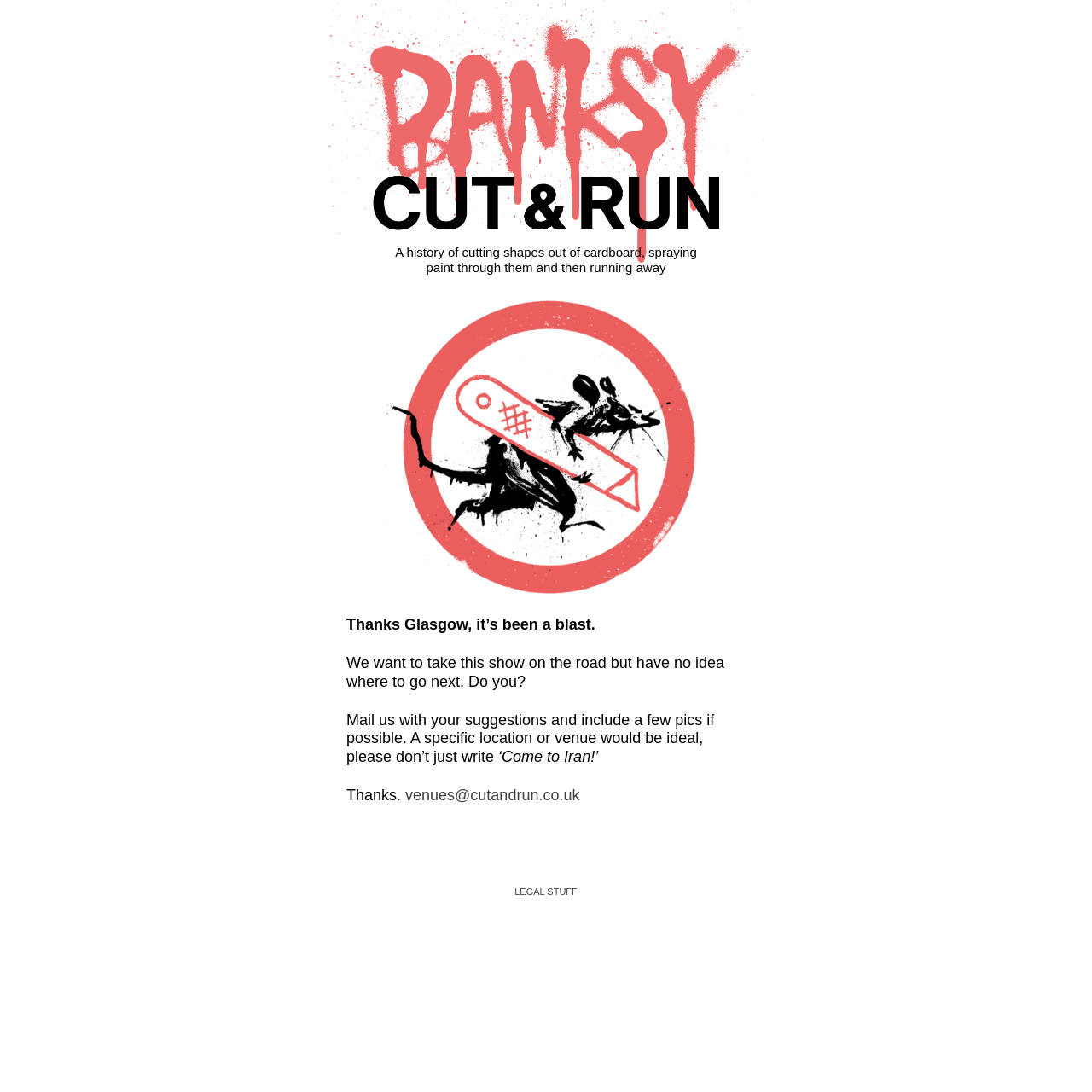Give an extensive and precise description of the webpage.

The webpage is titled "Cut and Run" and features a prominent Banksy logo at the top, spanning almost the entire width of the page. Below the logo, there is a brief description of the webpage's content, which is about cutting shapes out of cardboard, spraying paint through them, and then running away.

The main content area is divided into two sections. On the left side, there is an image of a rat, likely a Banksy artwork, taking up most of the vertical space. On the right side, there are several blocks of text. The first text block thanks Glasgow and expresses the desire to take the show on the road. The second text block asks for suggestions on where to go next, requesting specific locations or venues and including a few pictures if possible. The third text block is a response to a suggestion, "Come to Iran!", and the fourth text block is a simple "Thanks." Below these text blocks, there is a link to an email address, venues@cutandrun.co.uk, where suggestions can be sent.

At the very bottom of the page, there is a link to "LEGAL STUFF", which is likely a section containing terms and conditions or other legal information.